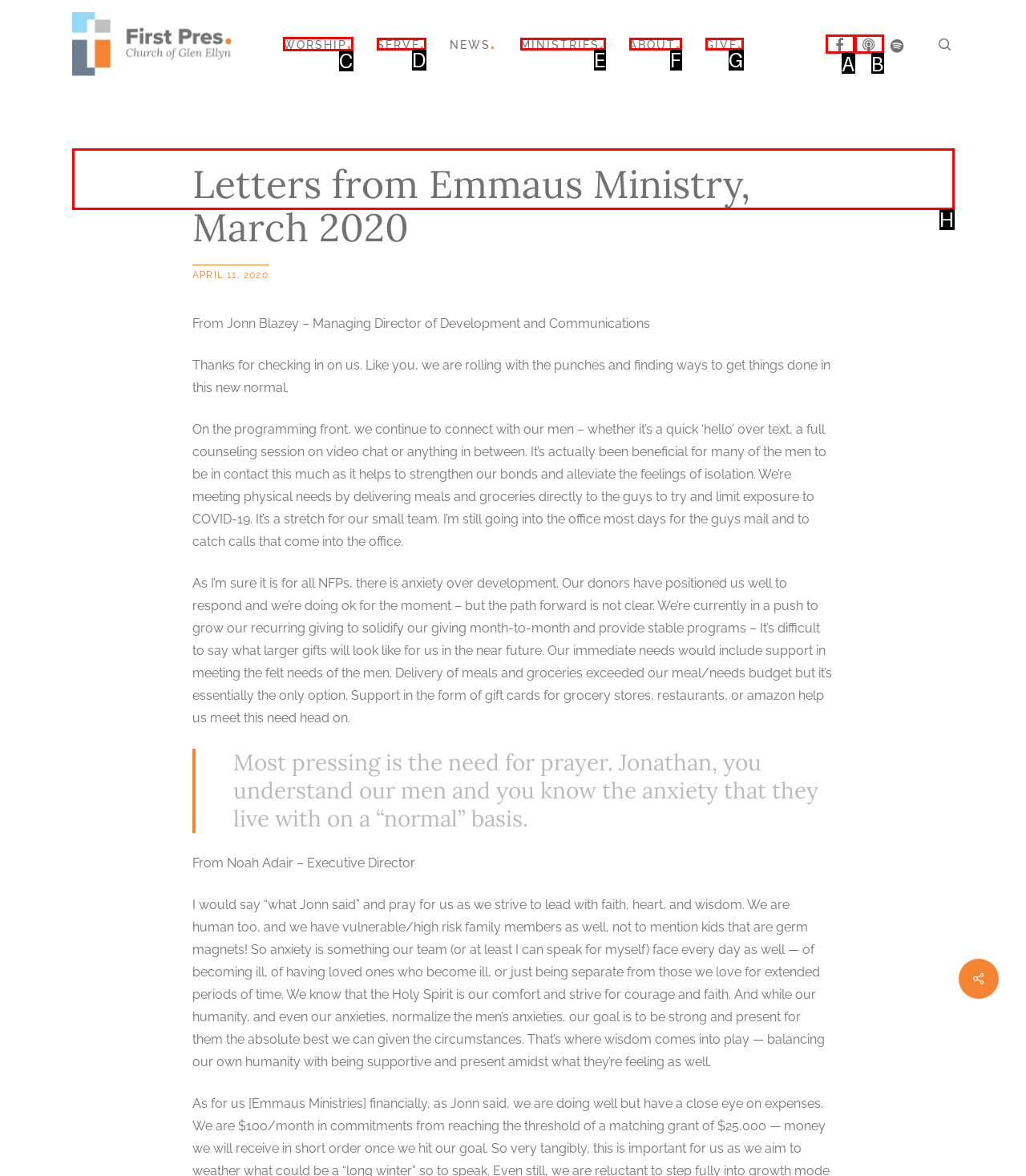Choose the letter of the element that should be clicked to complete the task: Read about WORSHIP
Answer with the letter from the possible choices.

C